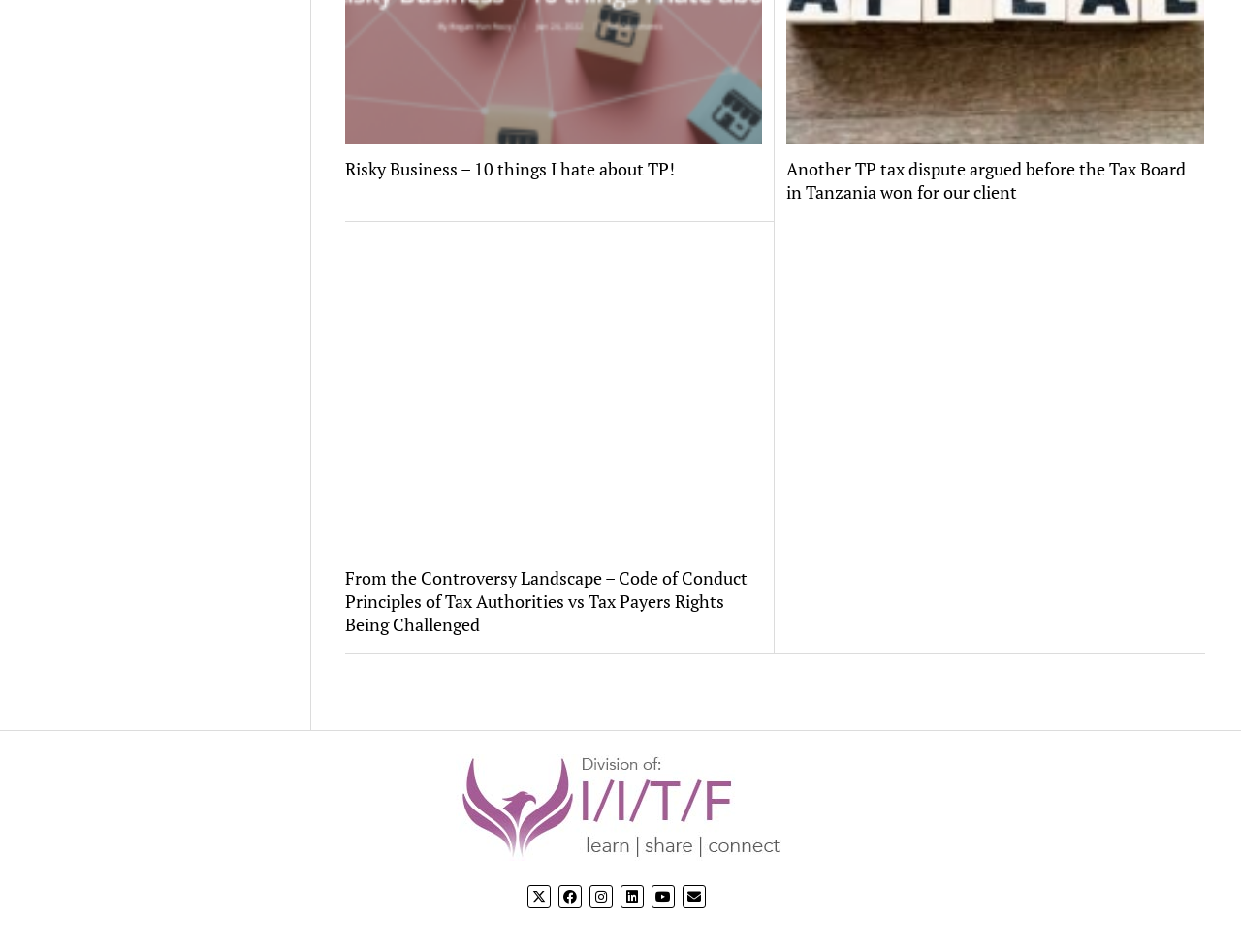Based on the visual content of the image, answer the question thoroughly: How many links are present above the social media icons?

There are three links present above the social media icons, which are 'Risky Business – 10 things I hate about TP!', 'Another TP tax dispute argued before the Tax Board in Tanzania won for our client', and 'From the Controversy Landscape – Code of Conduct Principles of Tax Authorities vs Tax Payers Rights Being Challenged'.